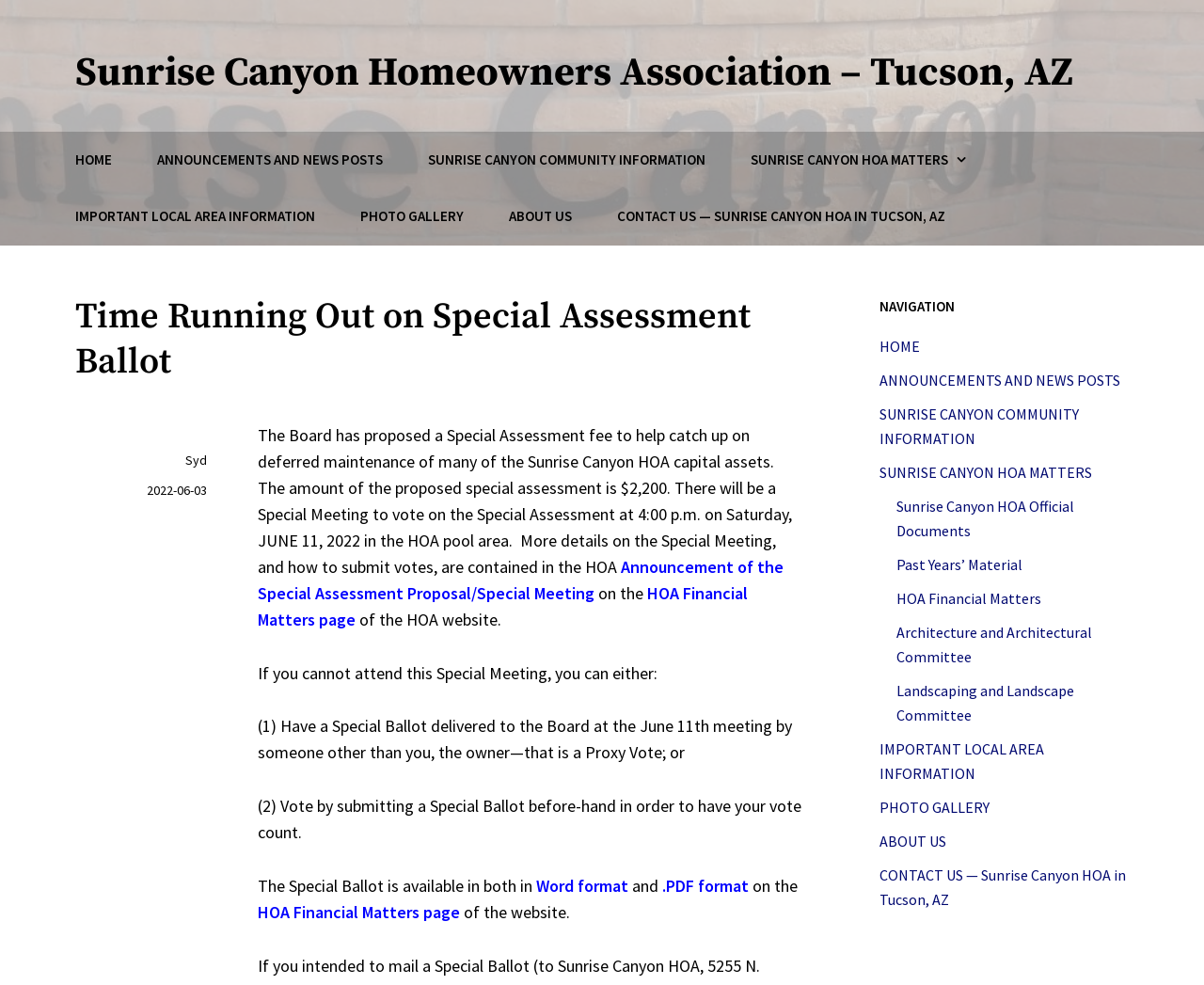Determine the heading of the webpage and extract its text content.

Time Running Out on Special Assessment Ballot